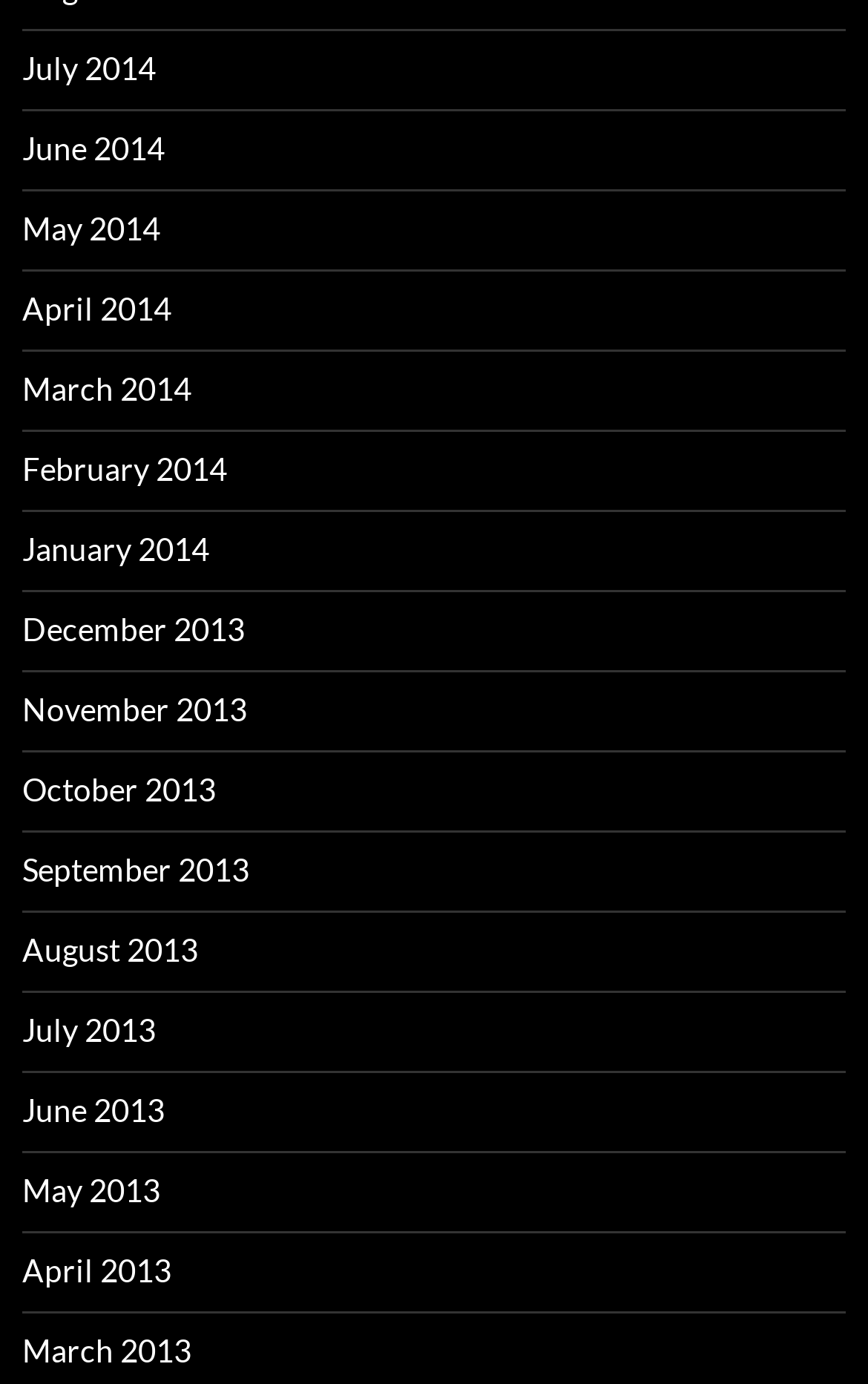What is the time period covered by the links?
Using the image, elaborate on the answer with as much detail as possible.

By examining the links on the webpage, I found that the earliest month listed is July 2013, and the latest month listed is July 2014, indicating that the time period covered by the links is from July 2013 to July 2014.